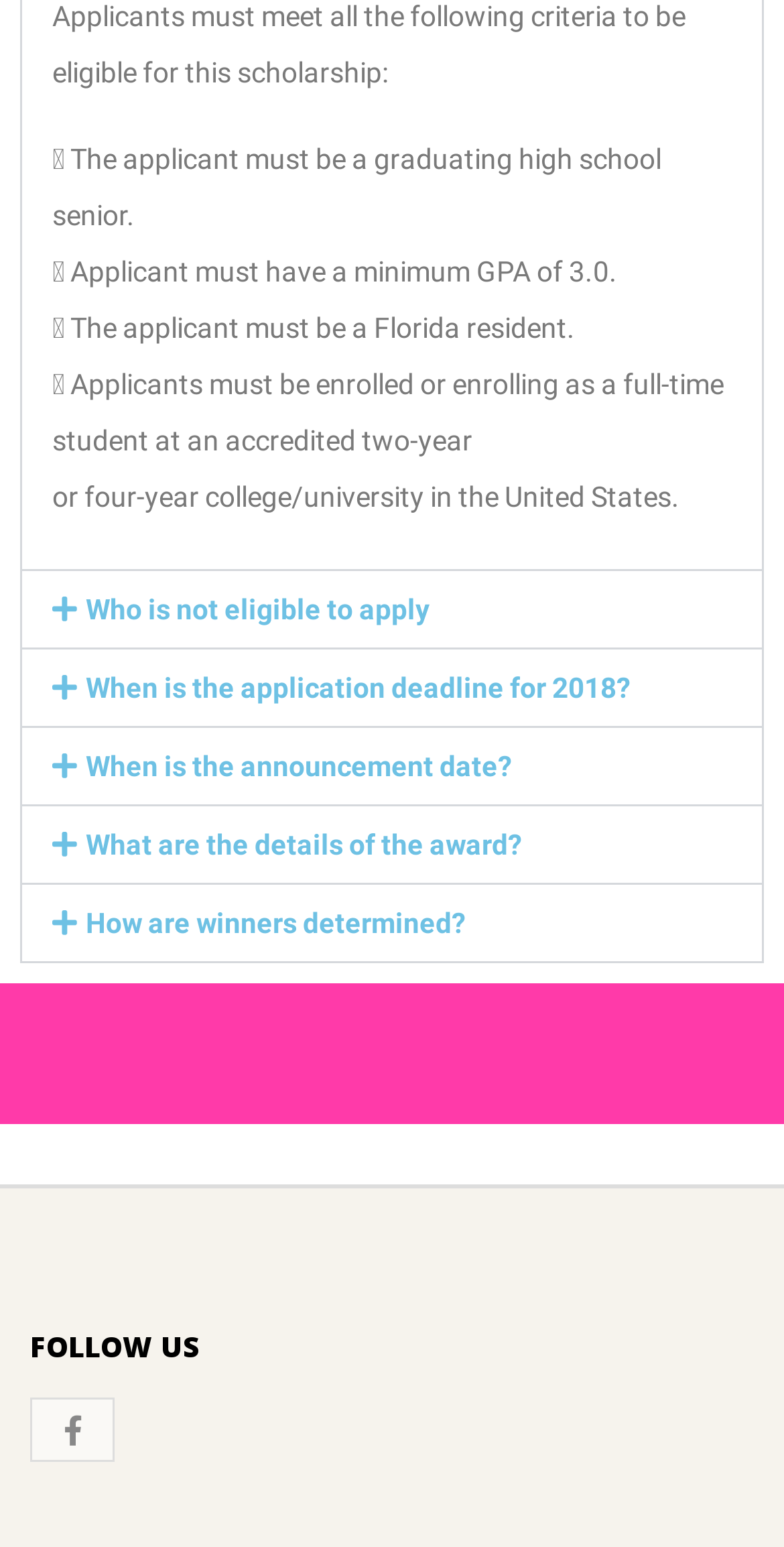How many buttons are there to expand for more information?
Please give a detailed and thorough answer to the question, covering all relevant points.

The webpage has five buttons that can be expanded to provide more information, namely 'Who is not eligible to apply', 'When is the application deadline for 2018?', 'When is the announcement date?', 'What are the details of the award?', and 'How are winners determined?'.